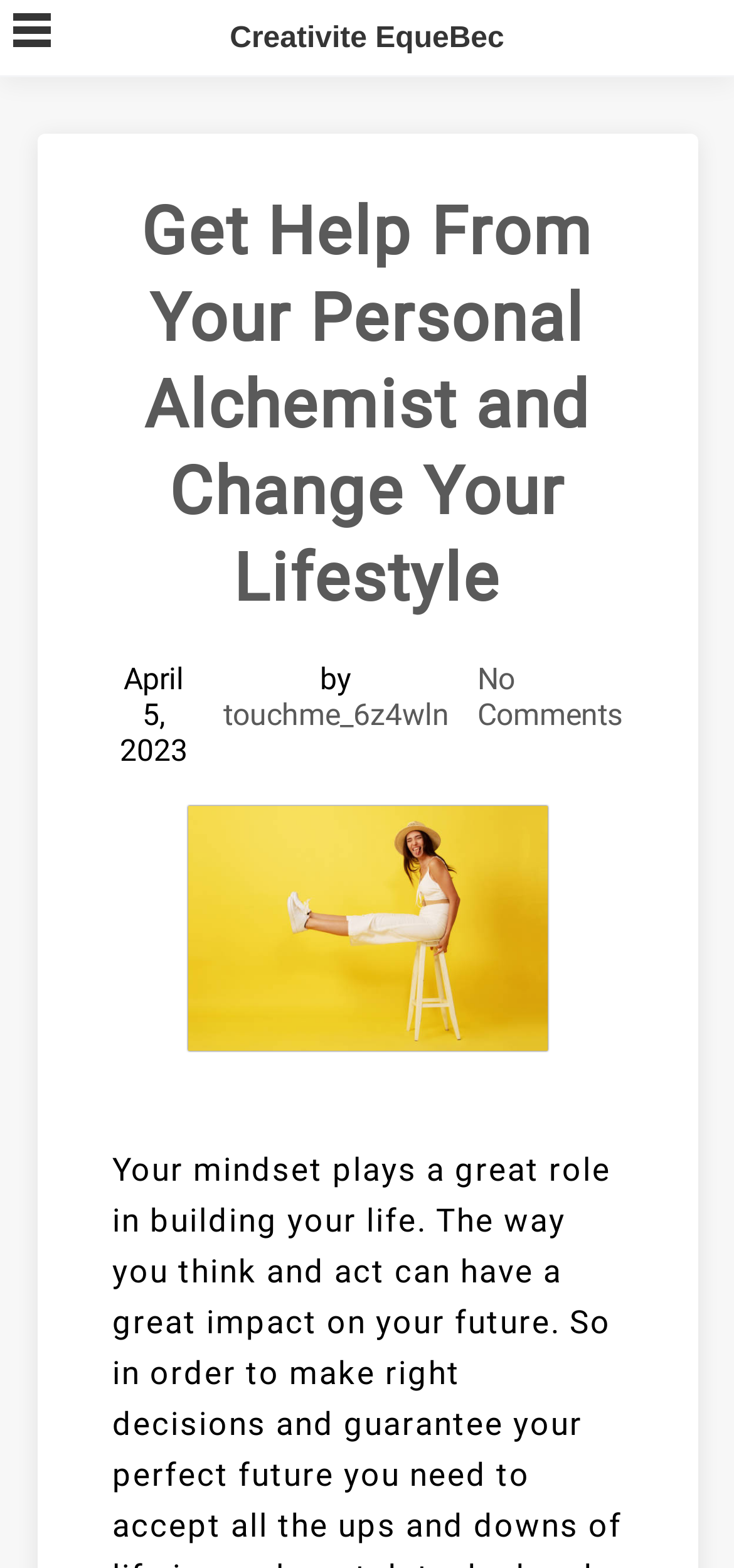Find the bounding box of the web element that fits this description: "Land Trusts".

None